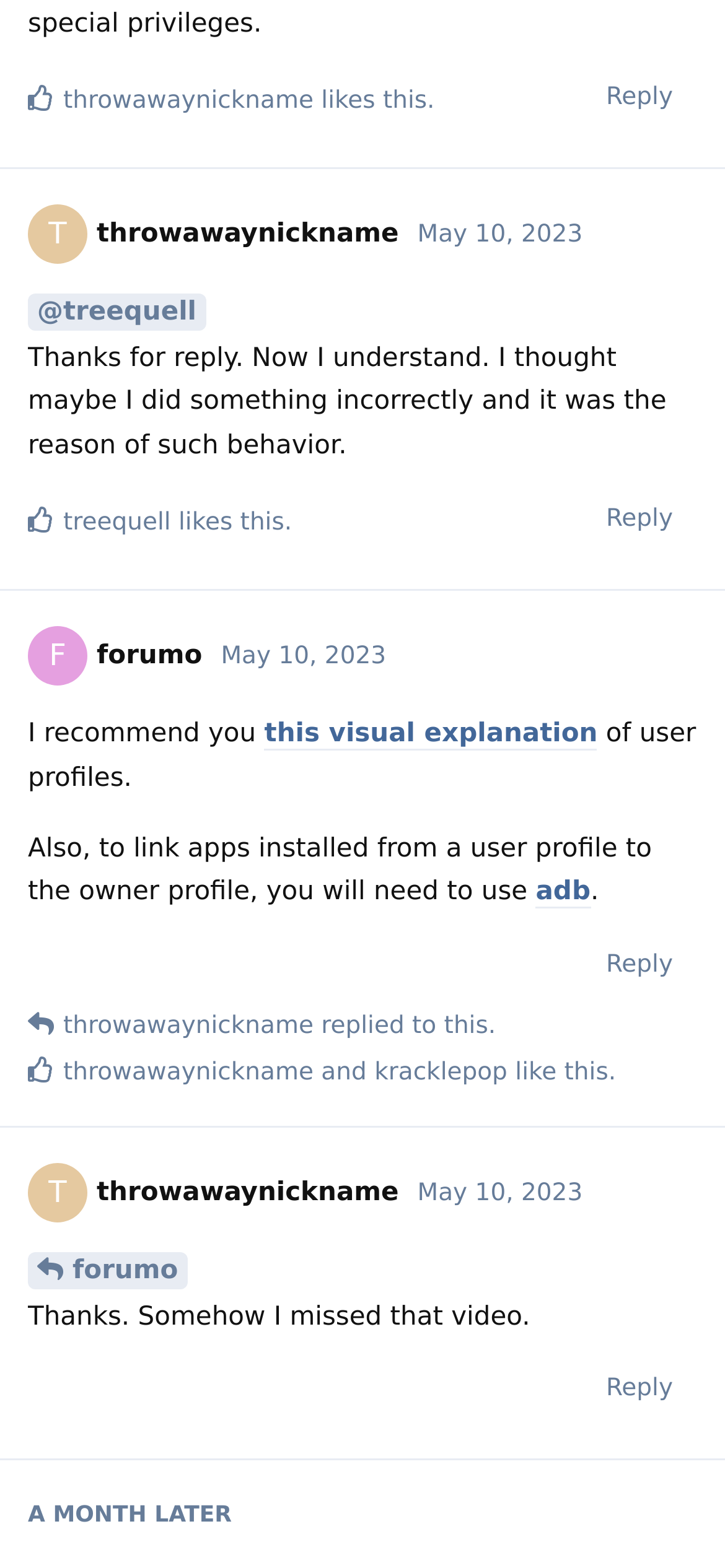Who liked the reply of throwawaynickname?
Please use the image to deliver a detailed and complete answer.

I found the answer by looking at the conversation thread. The user 'kracklepop' liked the reply of 'throwawaynickname' as indicated by the text 'throwawaynickname replied to this. and kracklepop like this'.